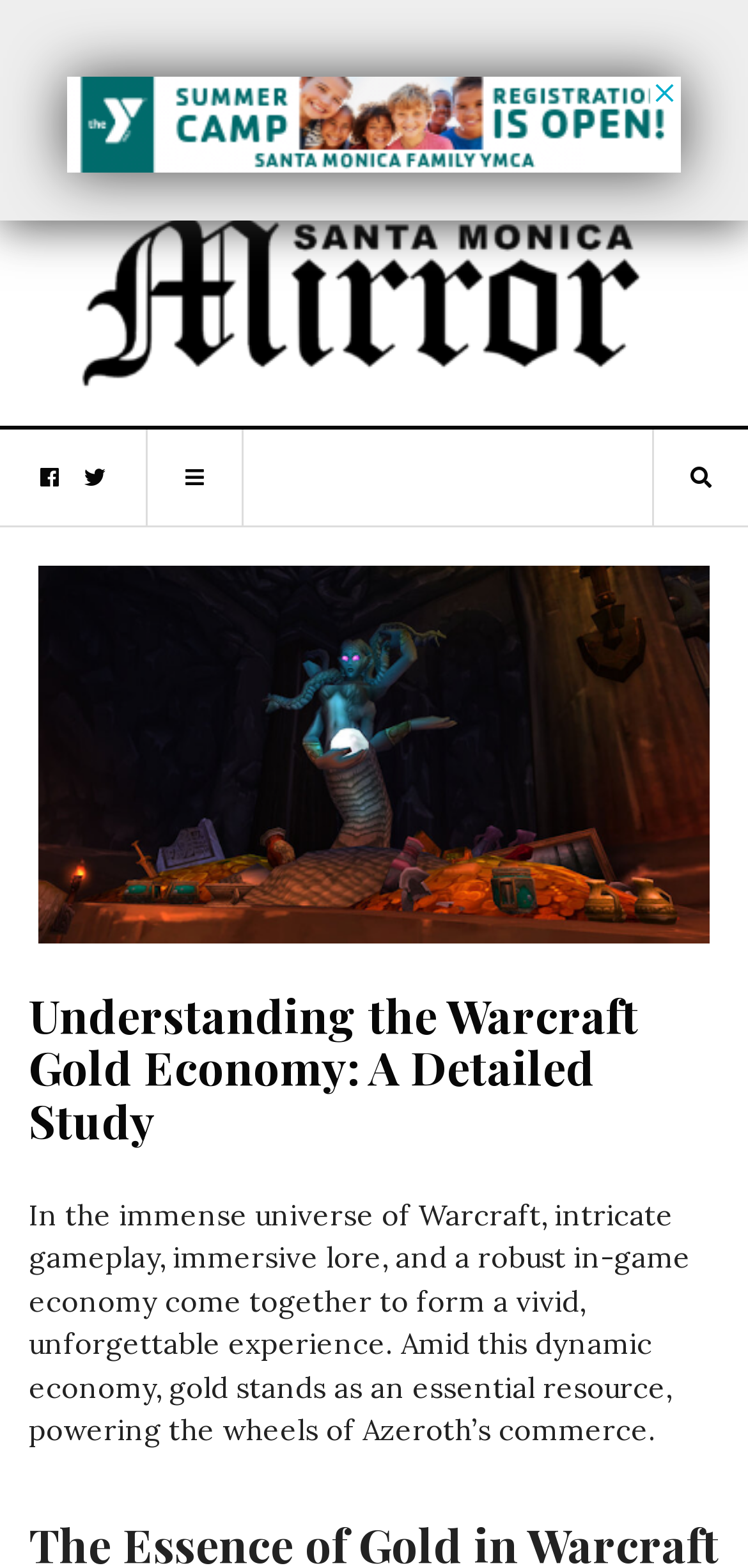What is the relationship between gameplay, lore, and economy in Warcraft?
Give a detailed response to the question by analyzing the screenshot.

The static text on the webpage states that 'intricate gameplay, immersive lore, and a robust in-game economy come together to form a vivid, unforgettable experience.' This sentence suggests that gameplay, lore, and economy are interconnected and work together to create a cohesive experience in Warcraft.